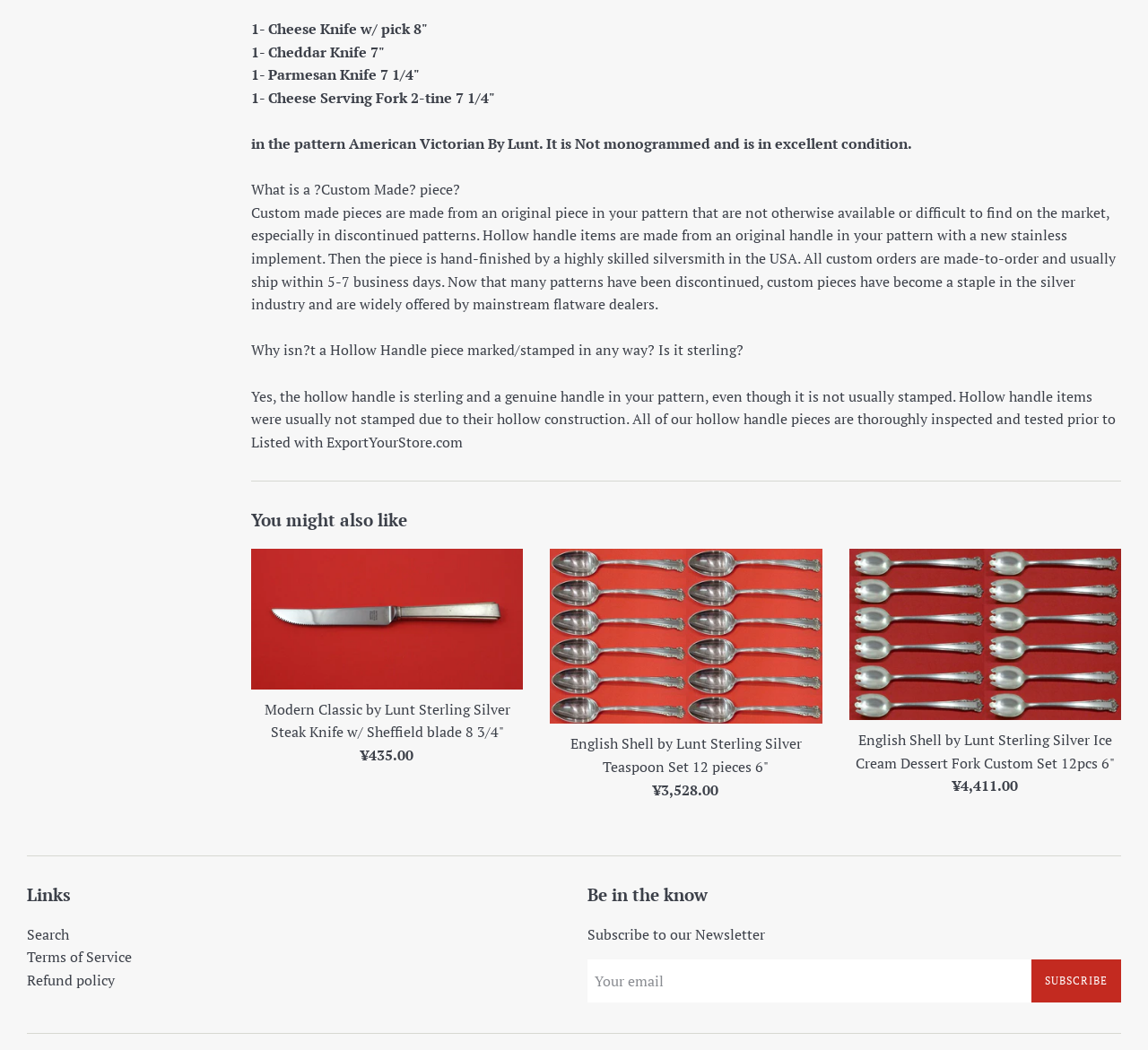Determine the bounding box coordinates of the clickable region to carry out the instruction: "Click the 'Terms of Service' link".

[0.023, 0.902, 0.115, 0.921]